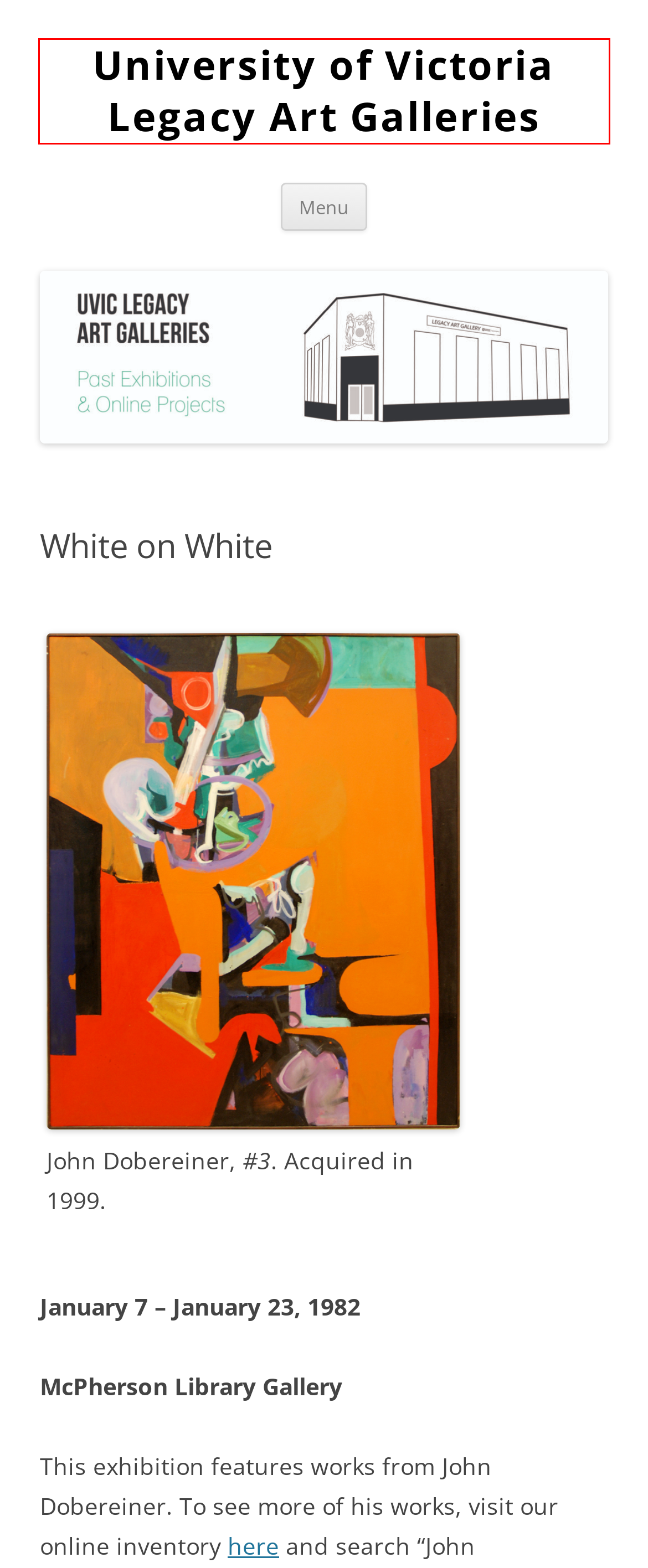You are given a screenshot depicting a webpage with a red bounding box around a UI element. Select the description that best corresponds to the new webpage after clicking the selected element. Here are the choices:
A. Blog Tool, Publishing Platform, and CMS – WordPress.org
B. Legacy Maltwood | University of Victoria Legacy Art Galleries
C. UVic Faculty and Alumni | University of Victoria Legacy Art Galleries
D. University of Victoria Legacy Art Galleries
E. First Peoples House | University of Victoria Legacy Art Galleries
F. McPherson Library | University of Victoria Legacy Art Galleries
G. Maltwood AMG | University of Victoria Legacy Art Galleries
H. Painting | University of Victoria Legacy Art Galleries

D